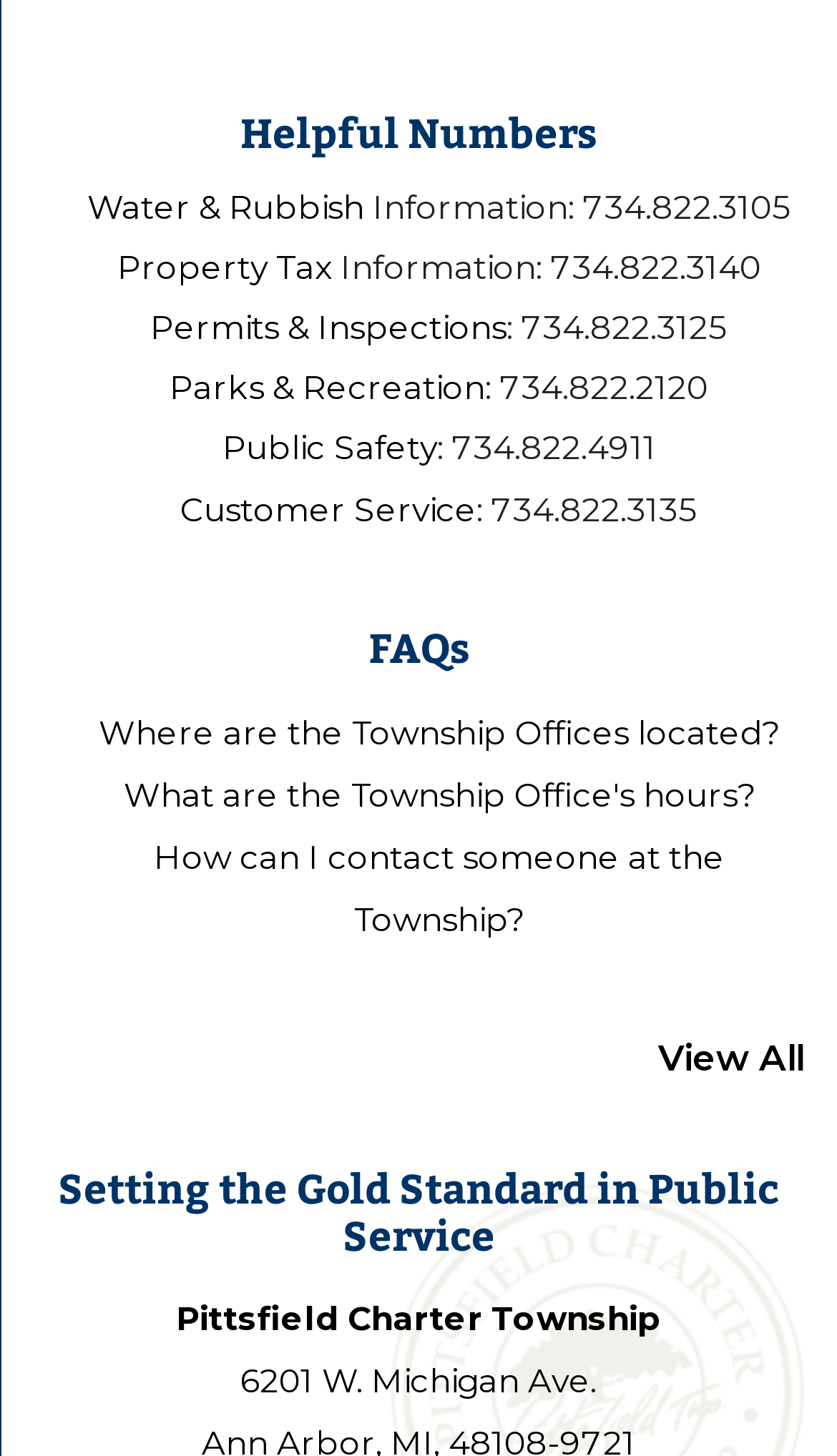Ascertain the bounding box coordinates for the UI element detailed here: "Public Safety". The coordinates should be provided as [left, top, right, bottom] with each value being a float between 0 and 1.

[0.265, 0.294, 0.522, 0.322]